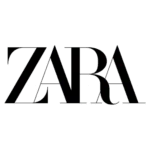What is the background color of the logo?
Please look at the screenshot and answer in one word or a short phrase.

White